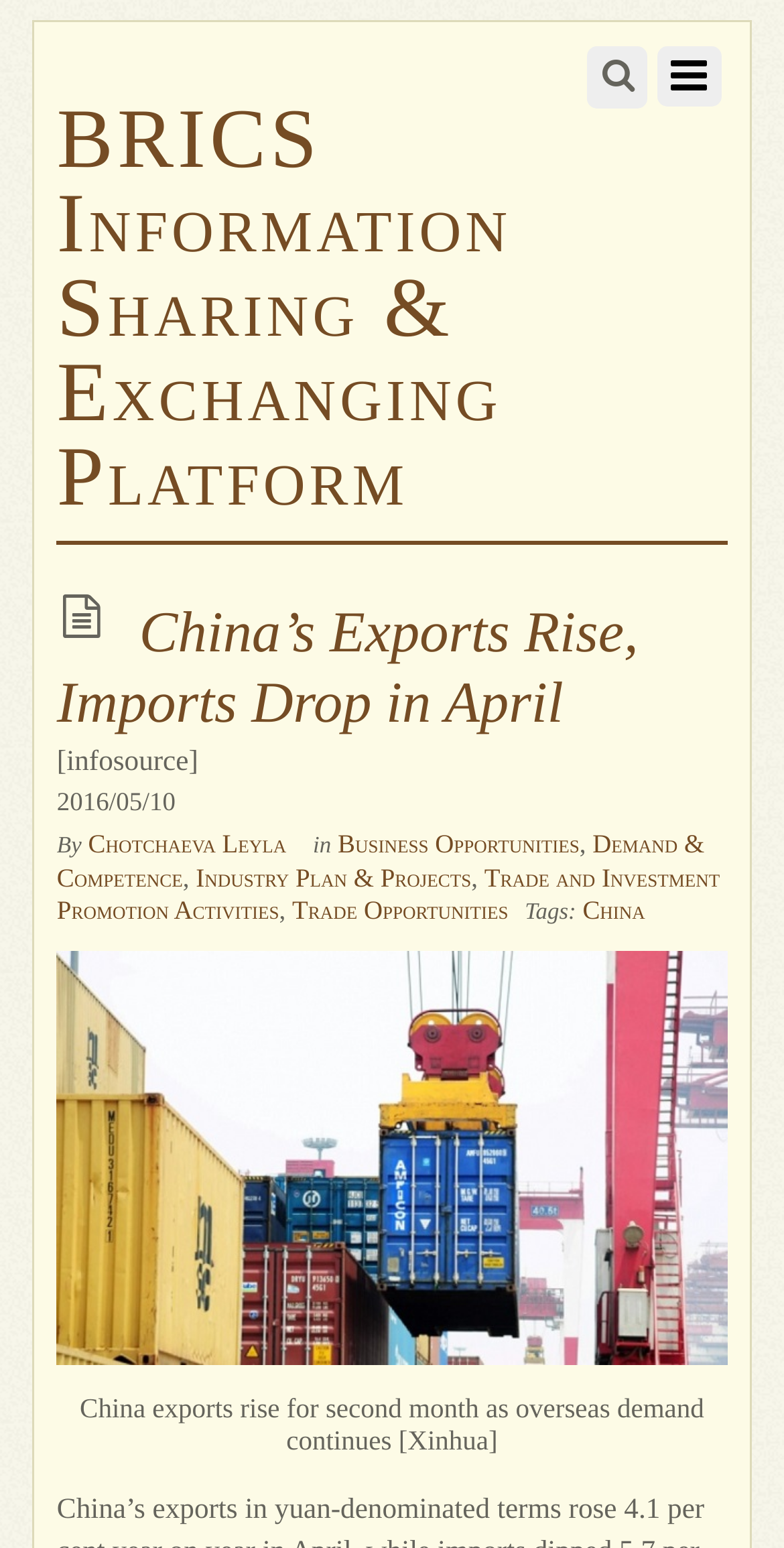Please respond to the question using a single word or phrase:
What are the tags associated with the article?

China